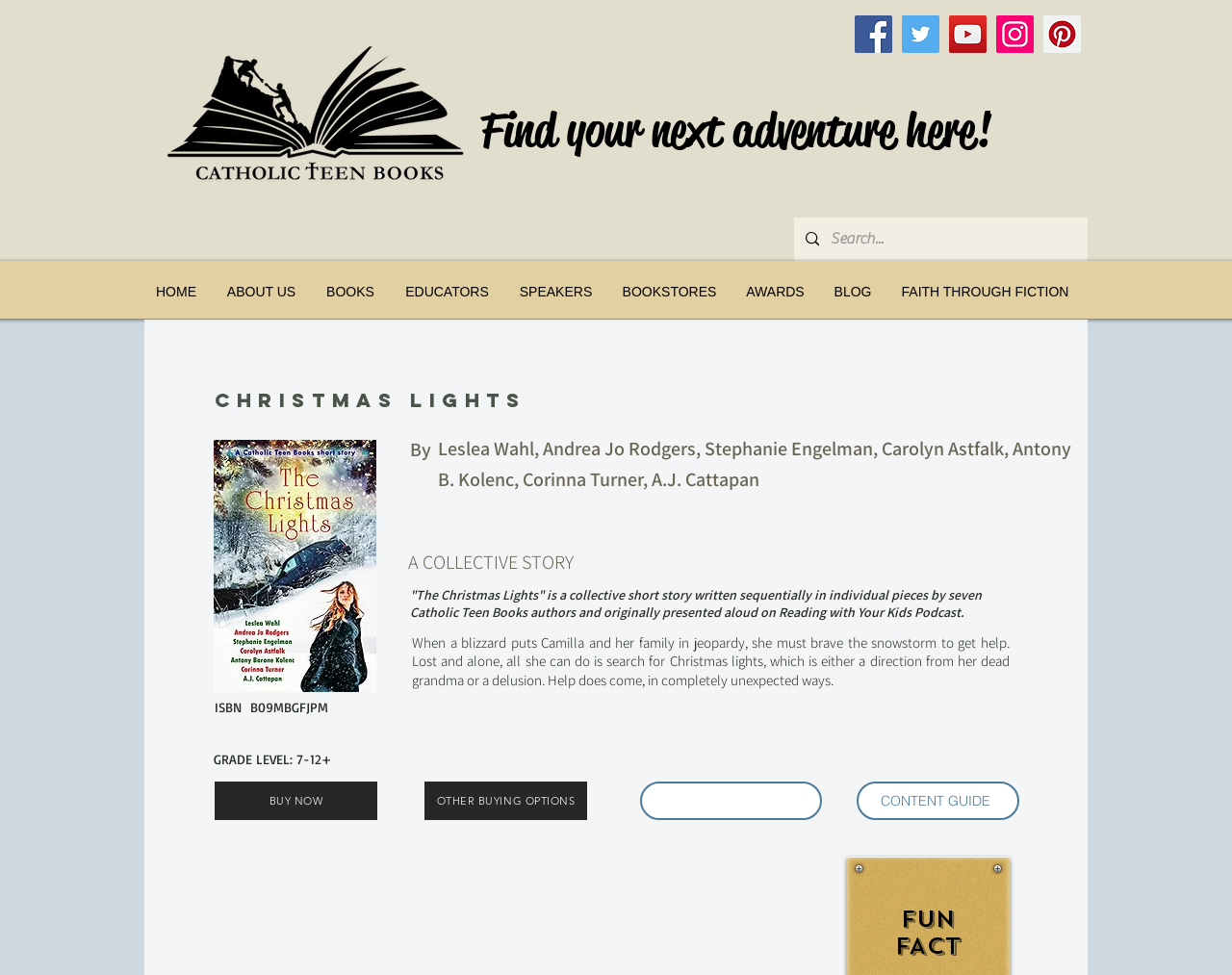Determine the bounding box coordinates of the UI element described by: "...Full Story".

None